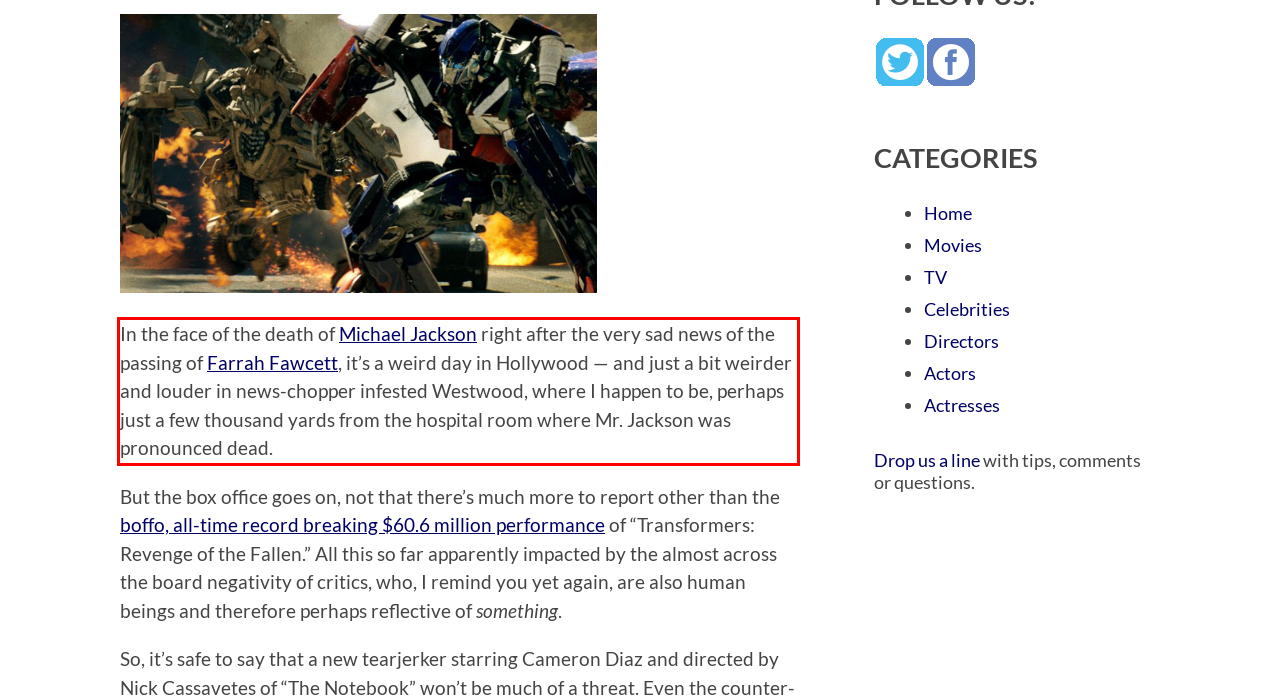Identify and transcribe the text content enclosed by the red bounding box in the given screenshot.

In the face of the death of Michael Jackson right after the very sad news of the passing of Farrah Fawcett, it’s a weird day in Hollywood — and just a bit weirder and louder in news-chopper infested Westwood, where I happen to be, perhaps just a few thousand yards from the hospital room where Mr. Jackson was pronounced dead.